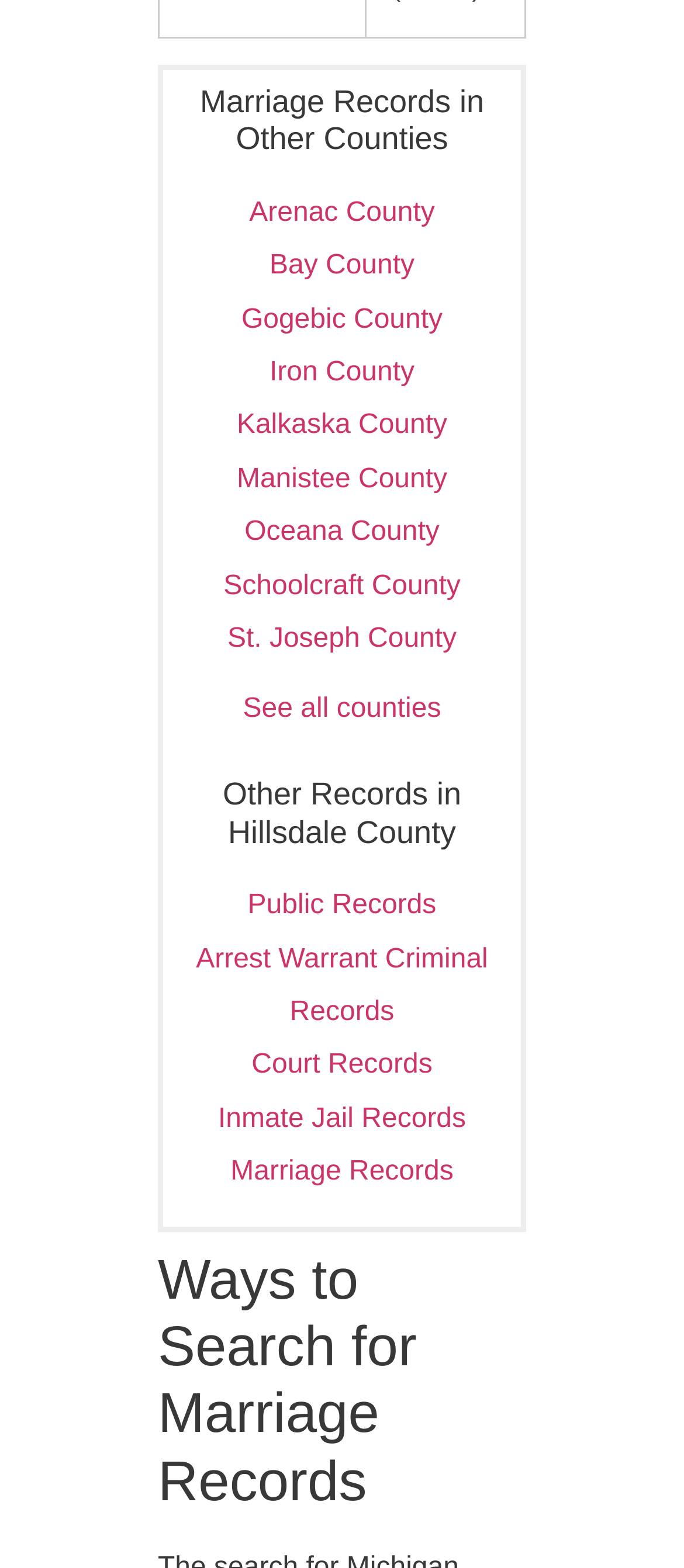Please determine the bounding box of the UI element that matches this description: Iron County. The coordinates should be given as (top-left x, top-left y, bottom-right x, bottom-right y), with all values between 0 and 1.

[0.394, 0.228, 0.606, 0.247]